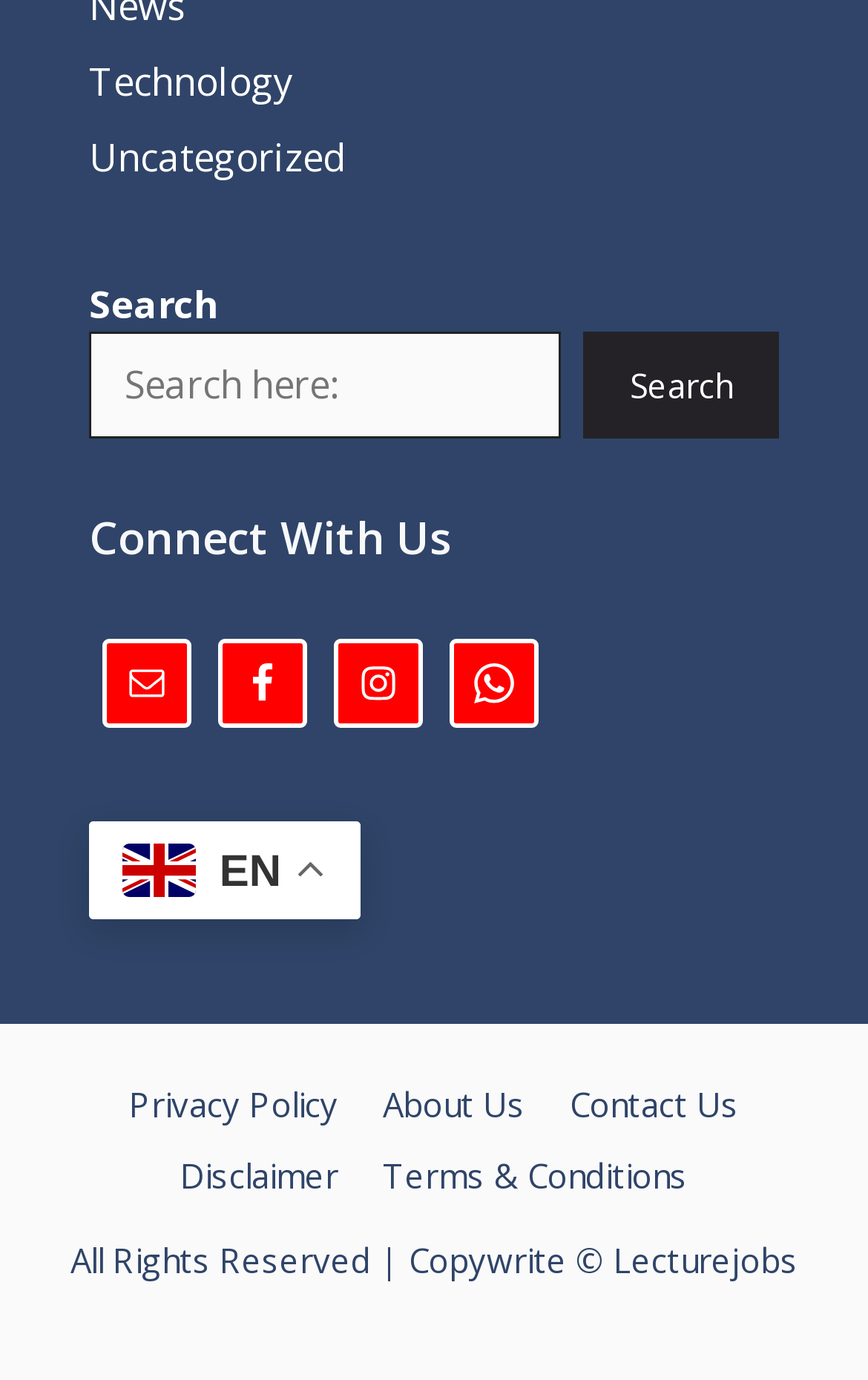Reply to the question below using a single word or brief phrase:
What language is the website currently in?

English